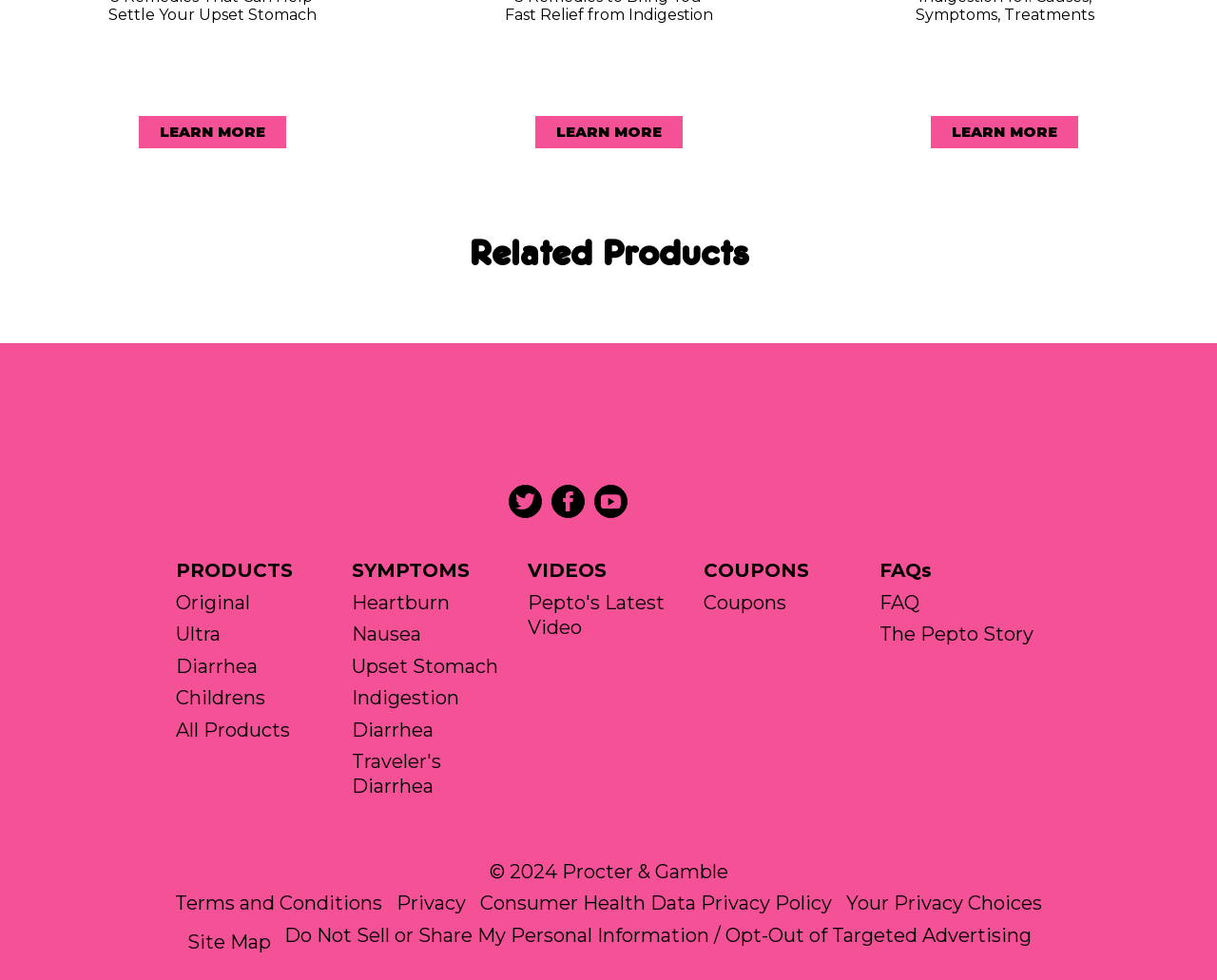Identify the bounding box coordinates of the HTML element based on this description: "The Pepto Story".

[0.723, 0.634, 0.855, 0.66]